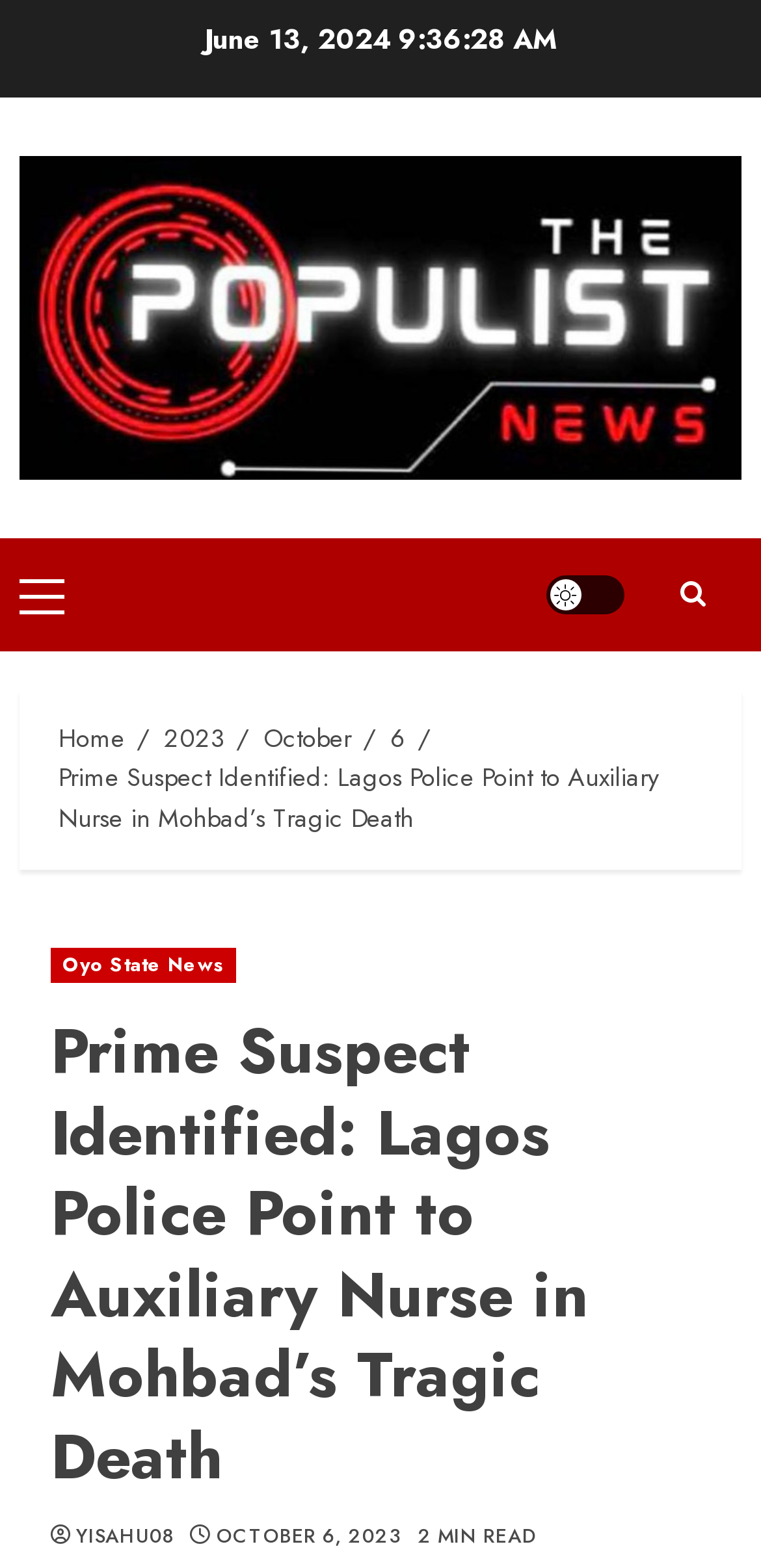Pinpoint the bounding box coordinates of the element that must be clicked to accomplish the following instruction: "Toggle light/dark mode". The coordinates should be in the format of four float numbers between 0 and 1, i.e., [left, top, right, bottom].

[0.718, 0.366, 0.821, 0.391]